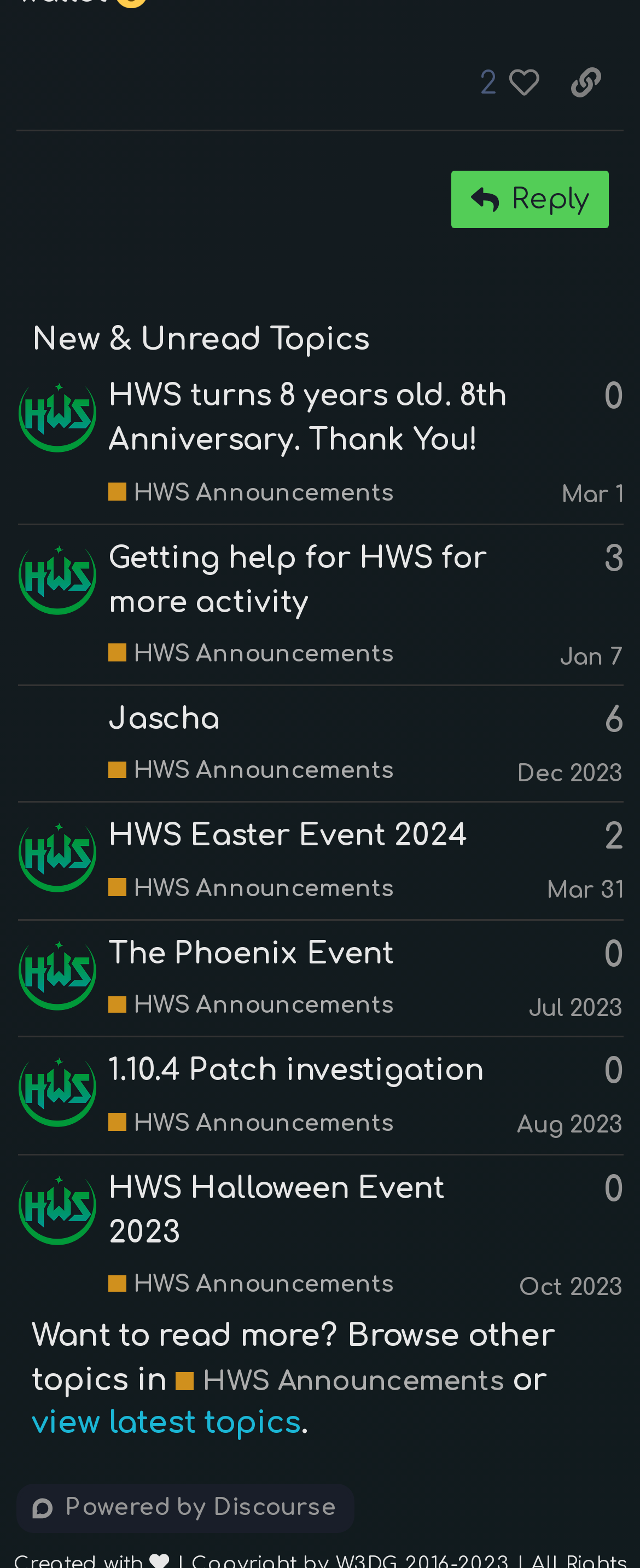Could you locate the bounding box coordinates for the section that should be clicked to accomplish this task: "View a topic".

[0.027, 0.239, 0.974, 0.334]